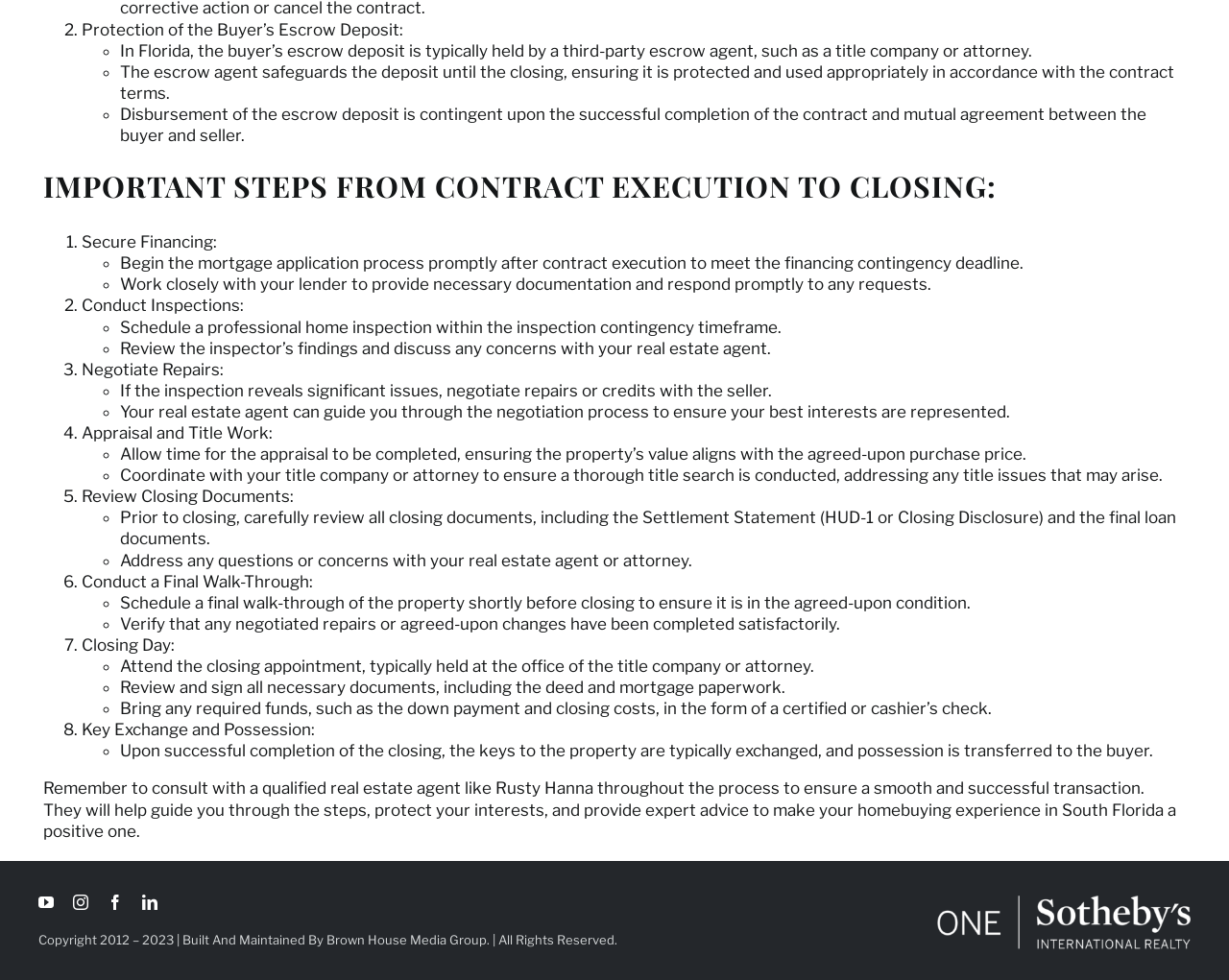Please determine the bounding box coordinates for the element with the description: "Go to Top".

[0.904, 0.593, 0.941, 0.627]